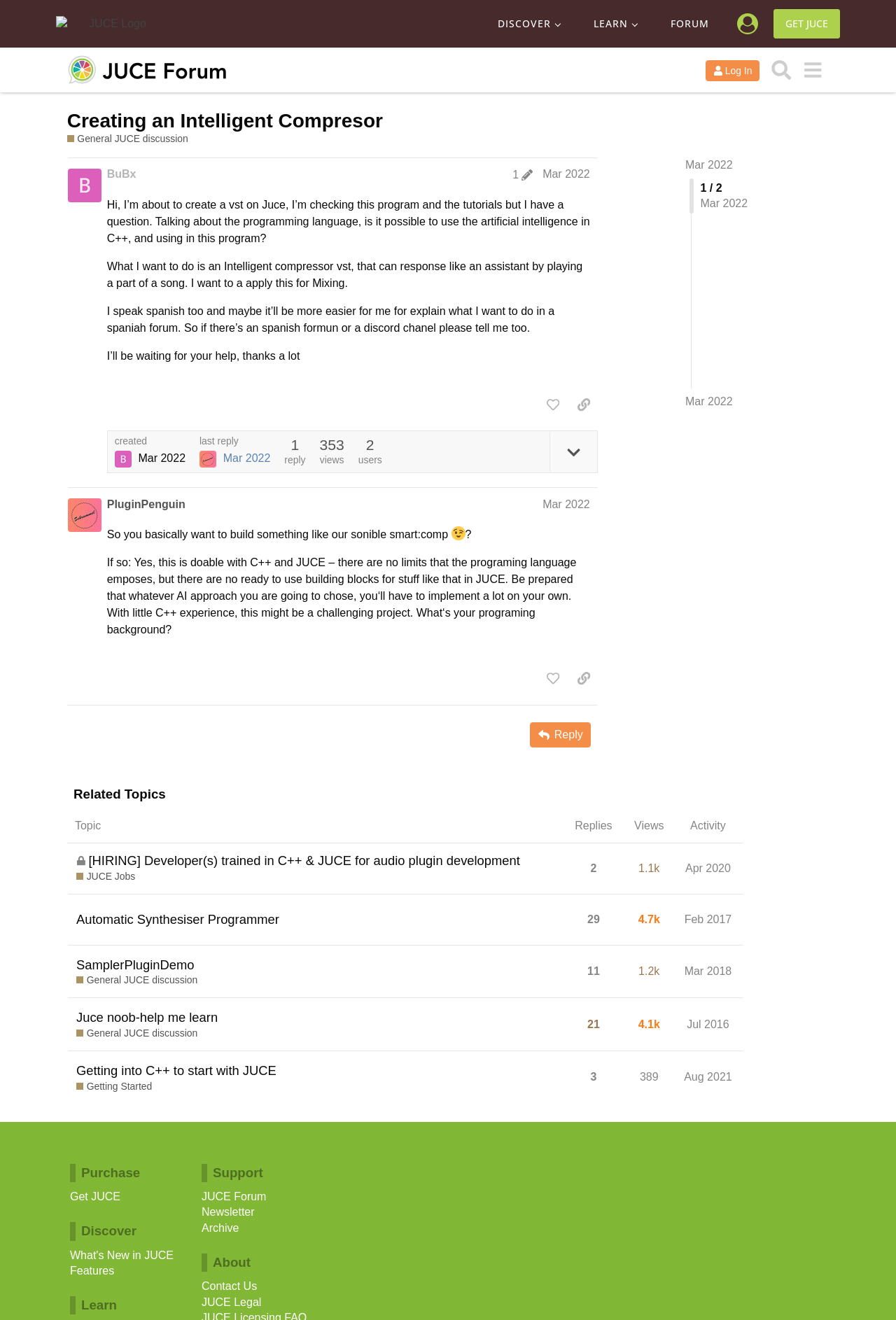Please identify the bounding box coordinates of the clickable area that will fulfill the following instruction: "Contact the law firm". The coordinates should be in the format of four float numbers between 0 and 1, i.e., [left, top, right, bottom].

None